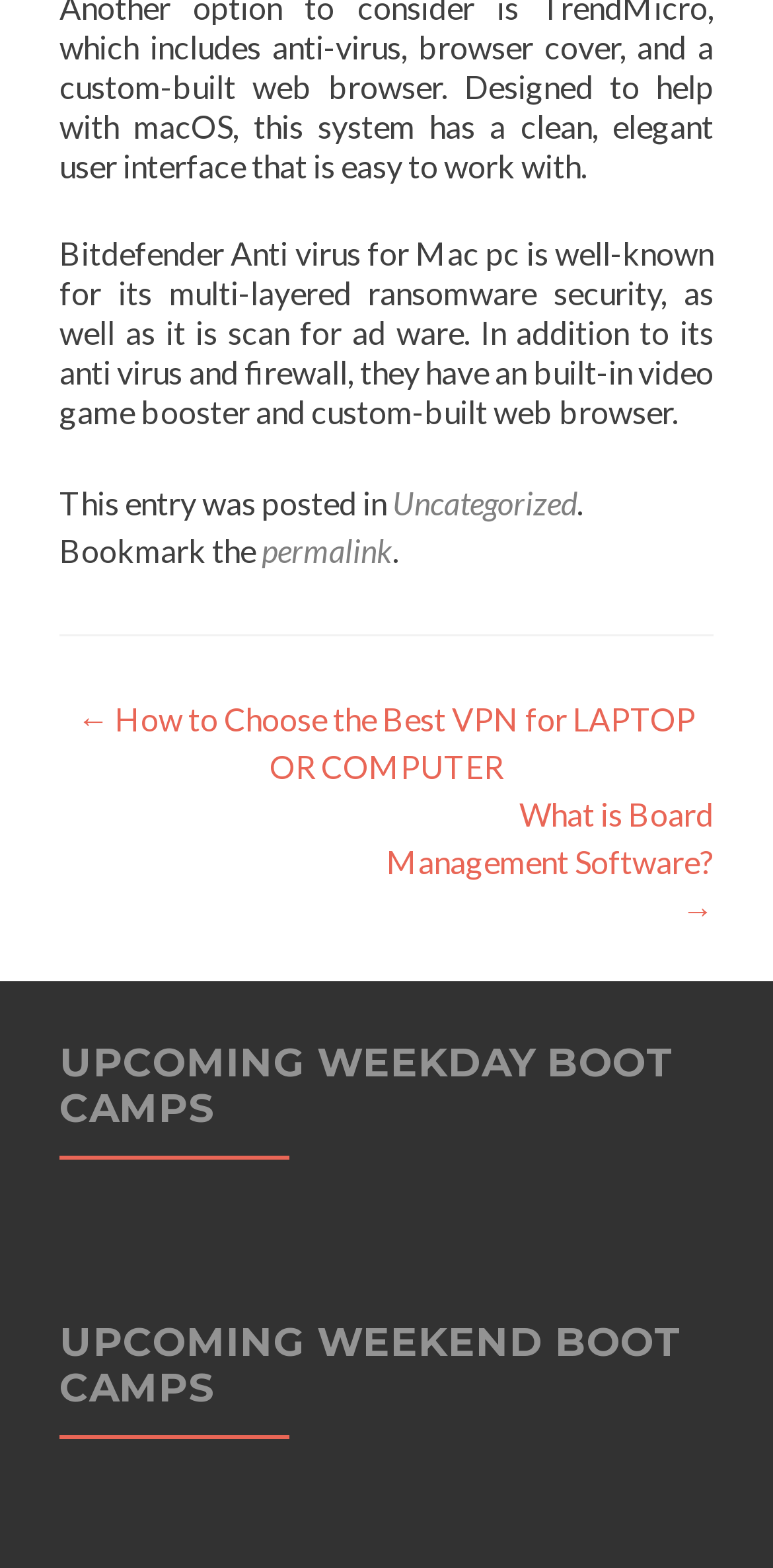Please provide a short answer using a single word or phrase for the question:
What is below the post content?

Footer